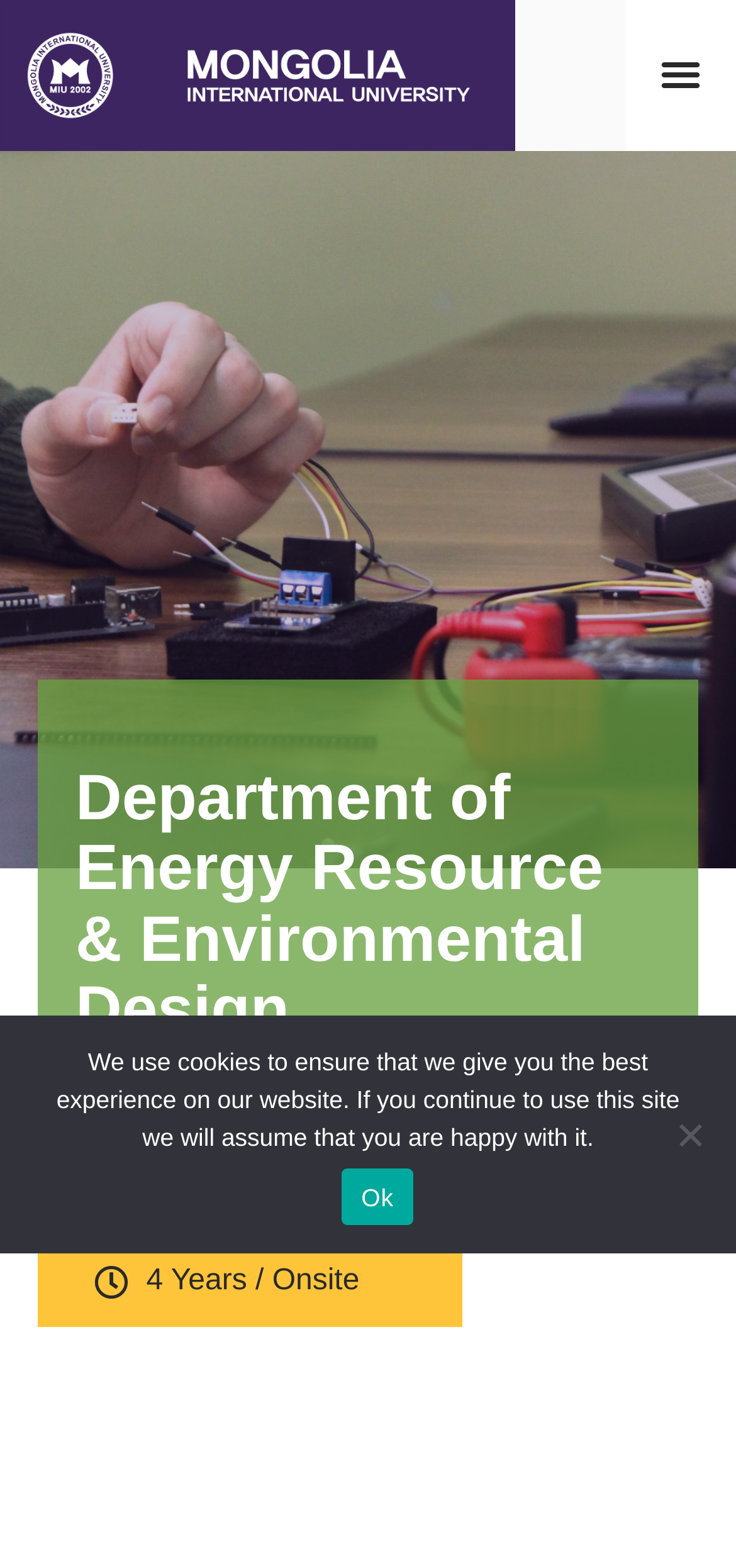Based on the element description: "Menu", identify the bounding box coordinates for this UI element. The coordinates must be four float numbers between 0 and 1, listed as [left, top, right, bottom].

[0.883, 0.027, 0.967, 0.067]